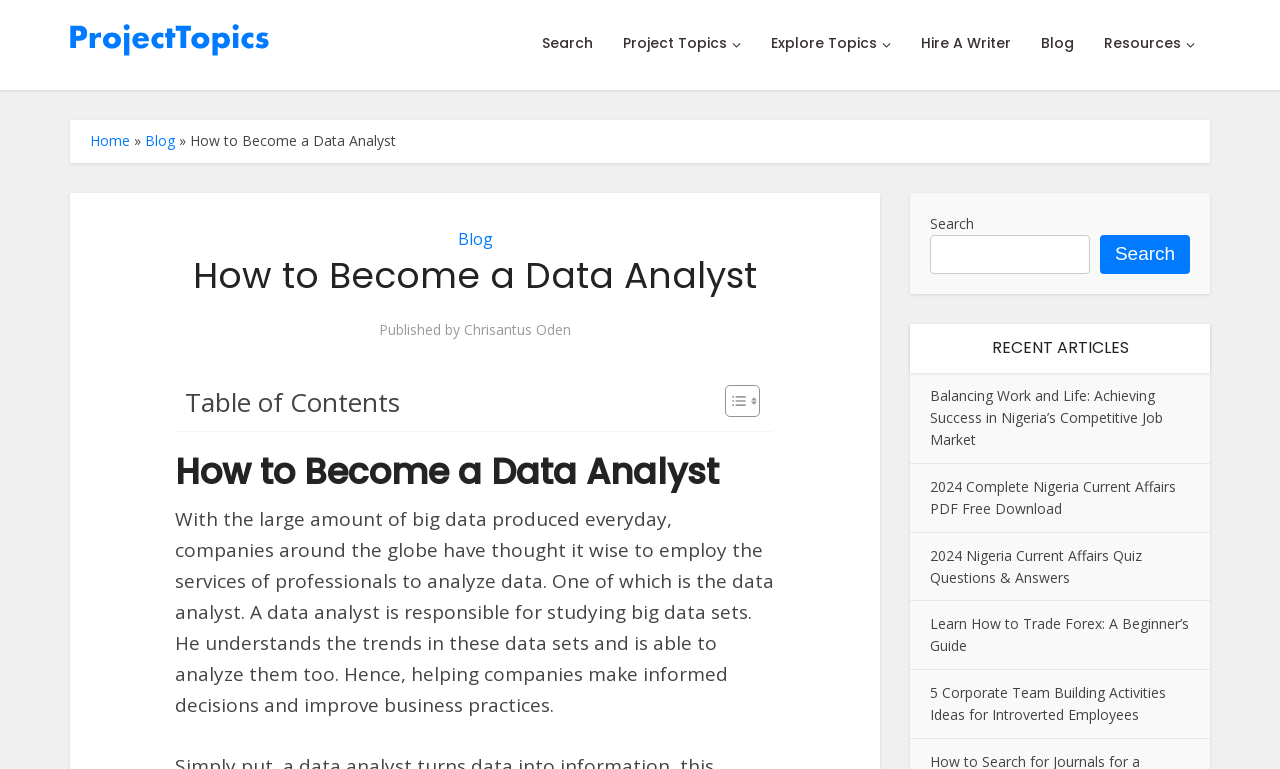Identify the bounding box coordinates of the clickable region to carry out the given instruction: "Read the 'How to Become a Data Analyst' article".

[0.098, 0.33, 0.645, 0.387]